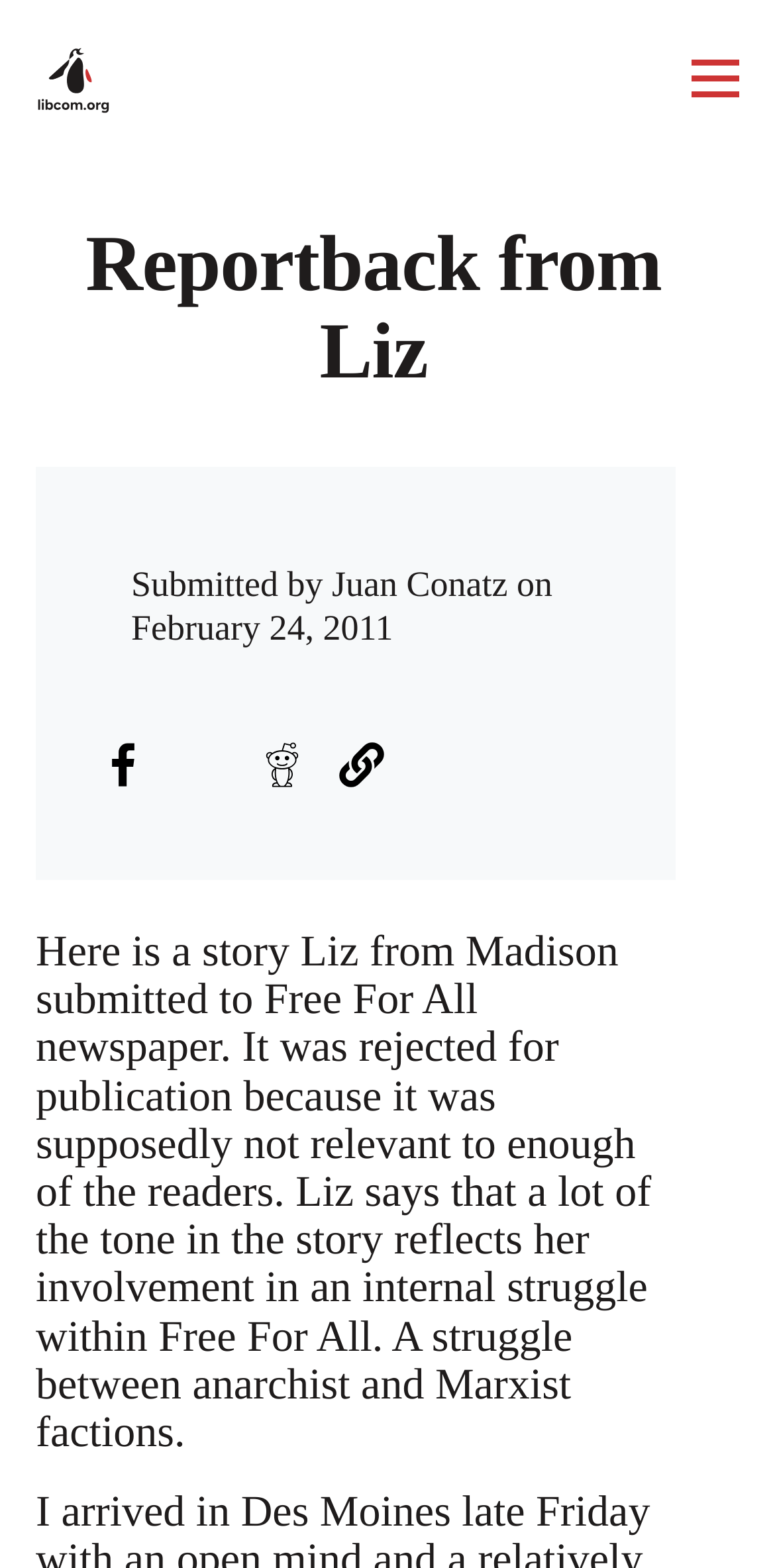Specify the bounding box coordinates (top-left x, top-left y, bottom-right x, bottom-right y) of the UI element in the screenshot that matches this description: Copied to clipboard

[0.426, 0.467, 0.508, 0.508]